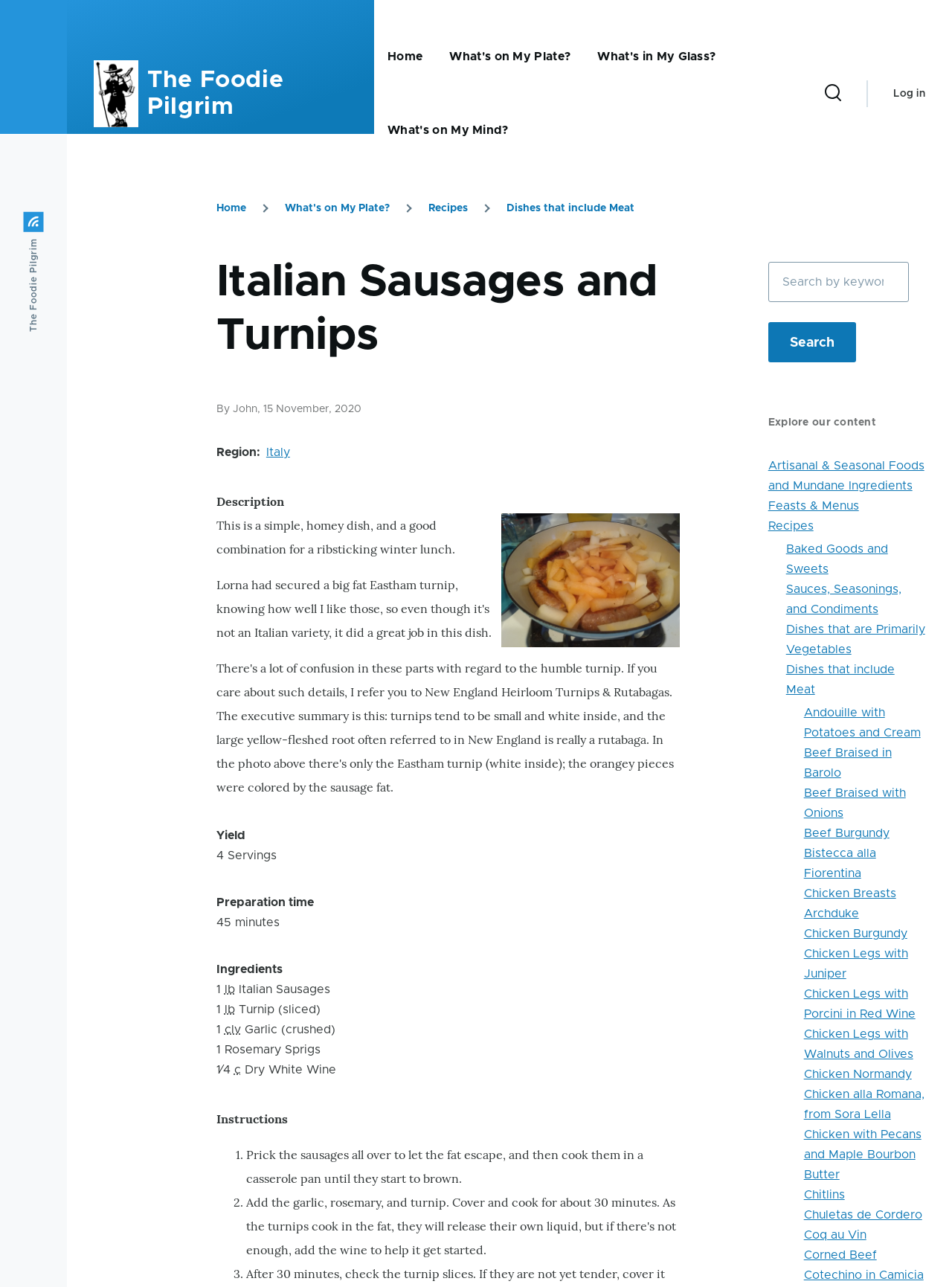Please locate the bounding box coordinates of the element that needs to be clicked to achieve the following instruction: "Log in to your account". The coordinates should be four float numbers between 0 and 1, i.e., [left, top, right, bottom].

[0.939, 0.062, 0.972, 0.083]